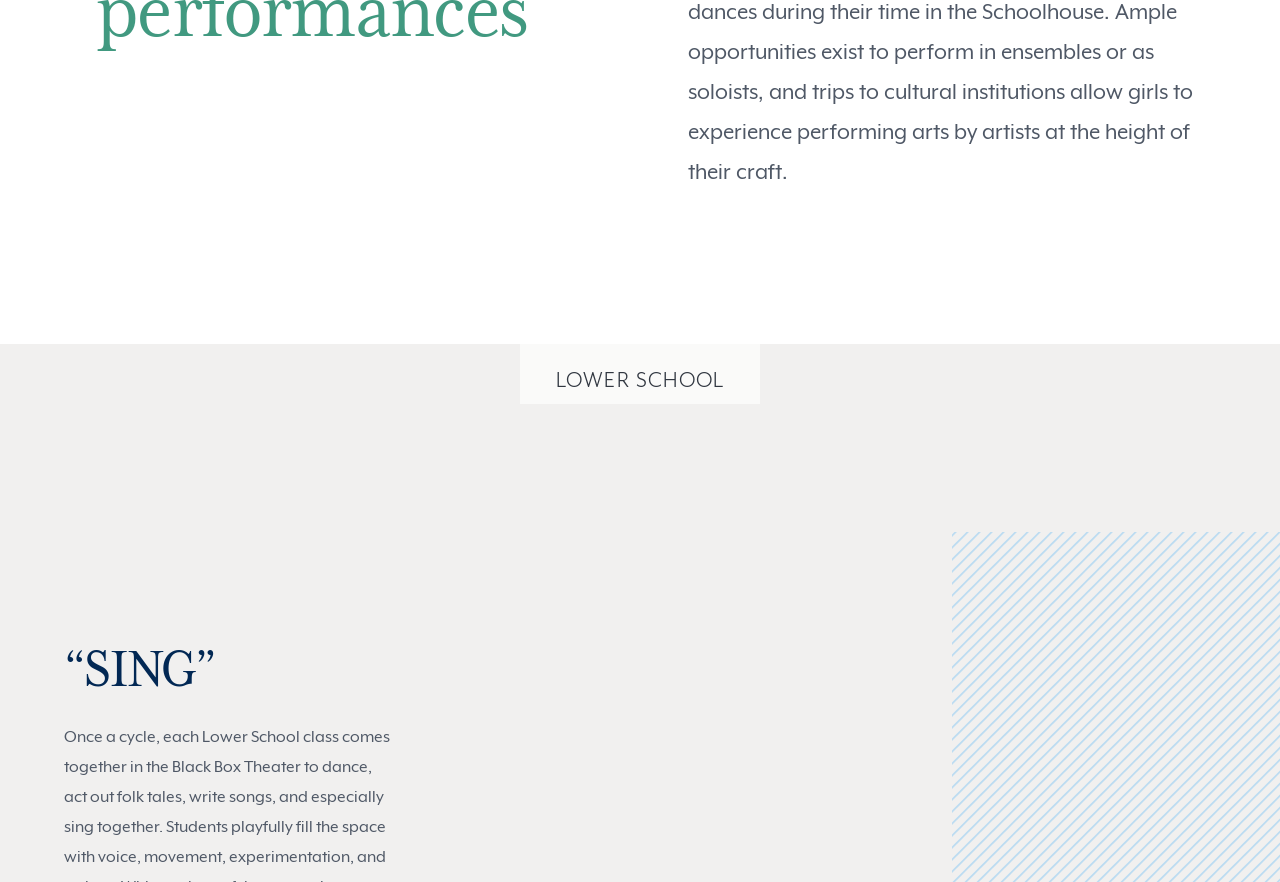Pinpoint the bounding box coordinates of the clickable element needed to complete the instruction: "View the ACADEMIC CALENDAR". The coordinates should be provided as four float numbers between 0 and 1: [left, top, right, bottom].

[0.1, 0.176, 0.278, 0.216]